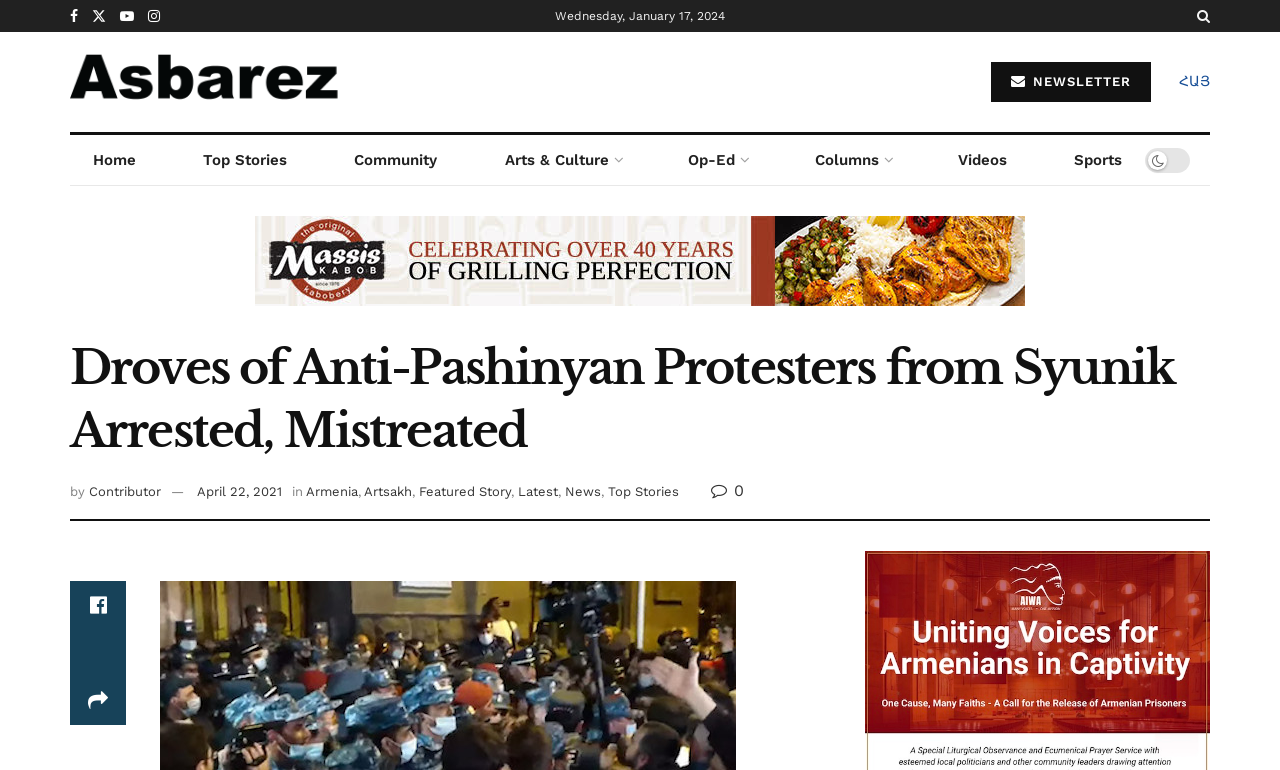Please specify the coordinates of the bounding box for the element that should be clicked to carry out this instruction: "Subscribe to the newsletter". The coordinates must be four float numbers between 0 and 1, formatted as [left, top, right, bottom].

[0.774, 0.081, 0.899, 0.132]